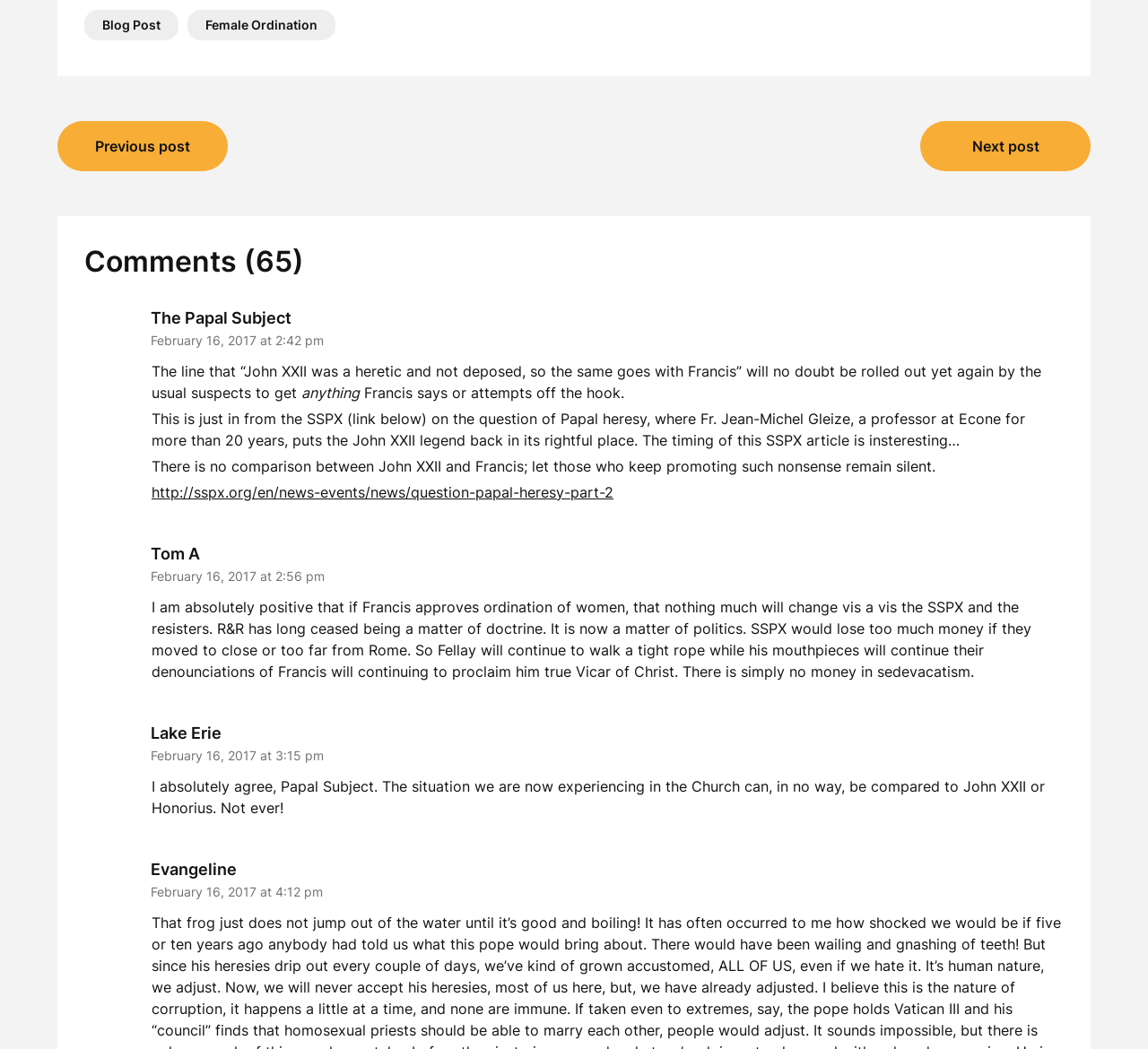Answer the question below in one word or phrase:
How many links are there in the navigation section?

3